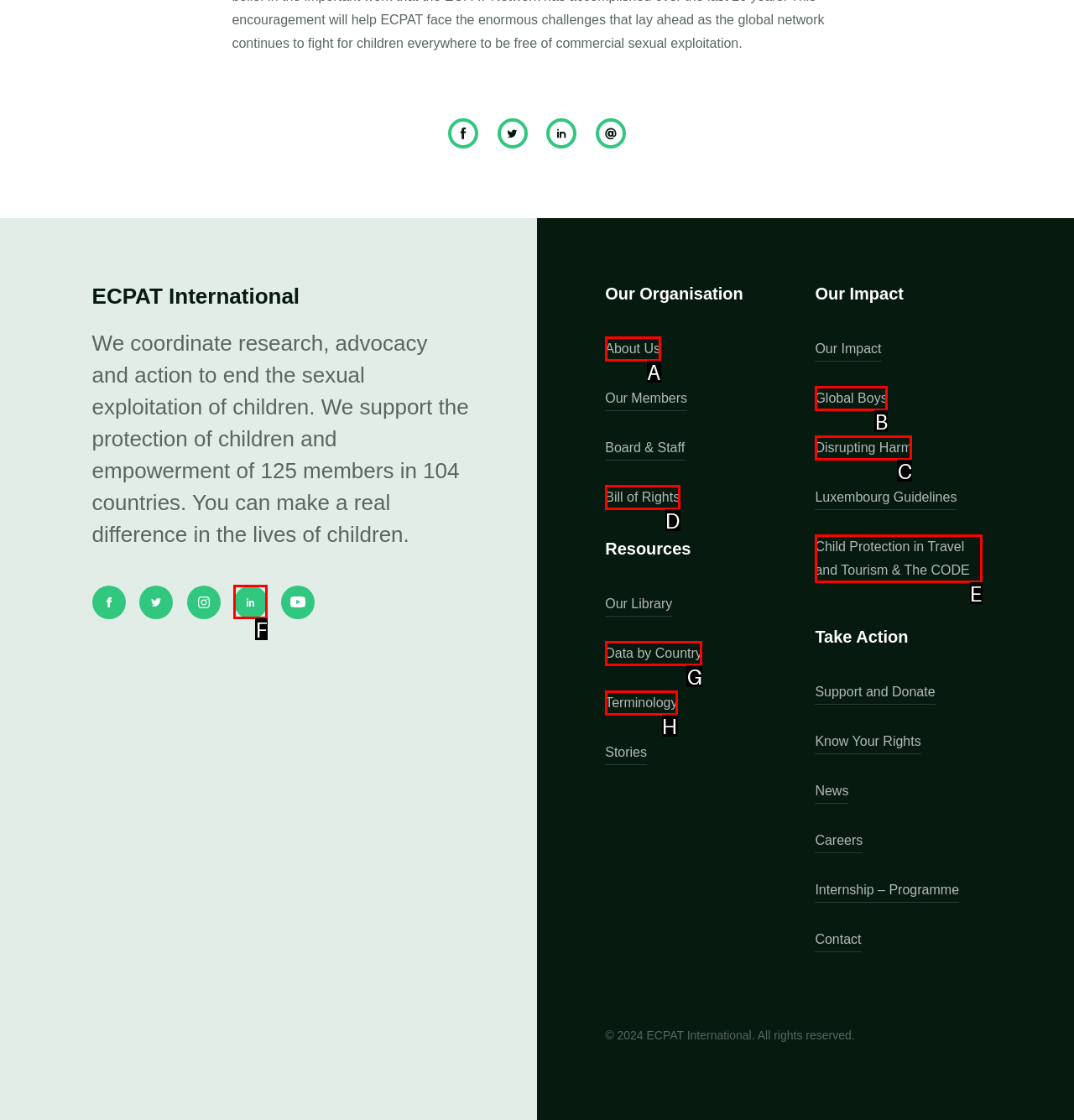From the given choices, indicate the option that best matches: parent_node: ECPAT International
State the letter of the chosen option directly.

F